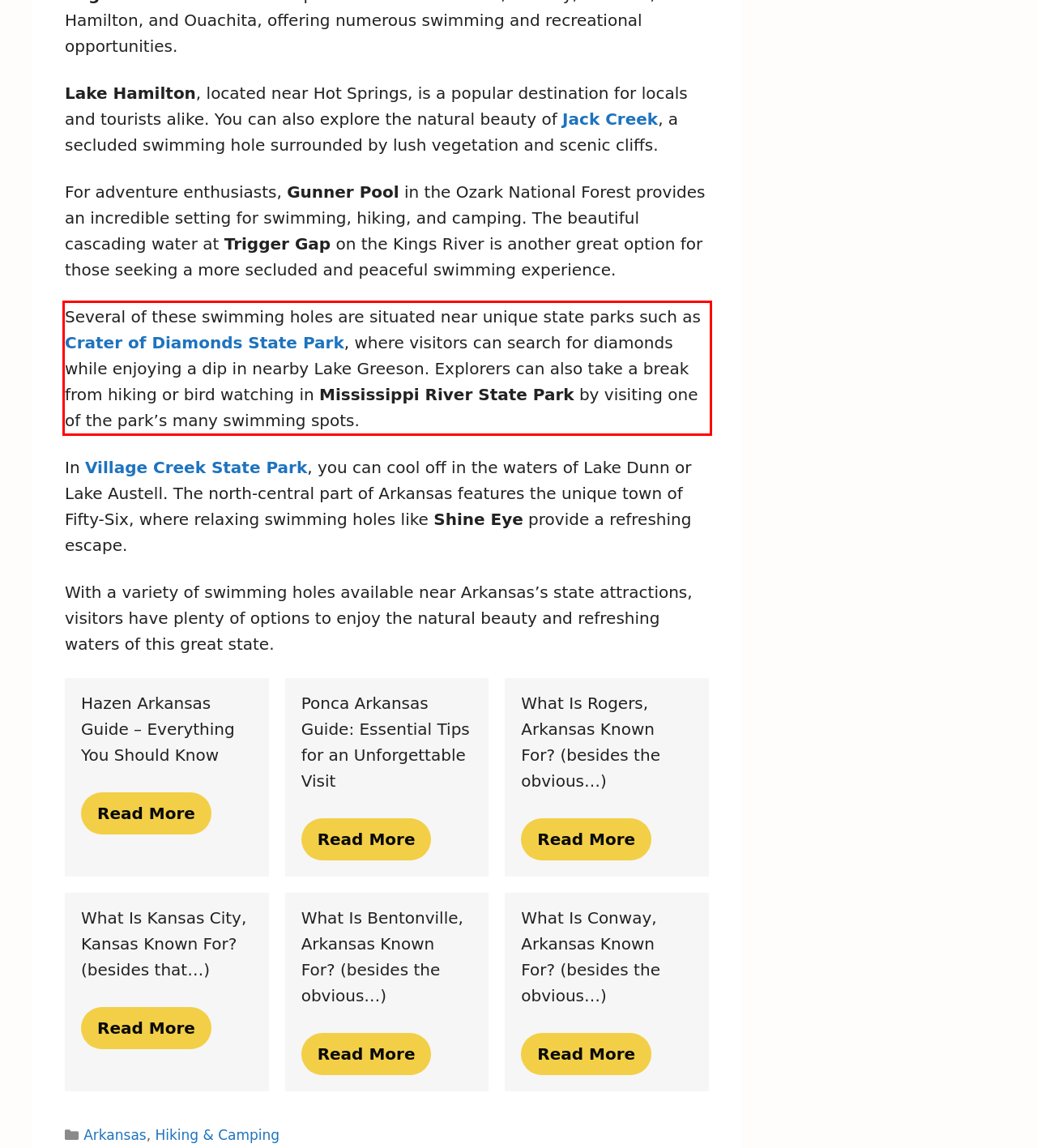Analyze the screenshot of the webpage and extract the text from the UI element that is inside the red bounding box.

Several of these swimming holes are situated near unique state parks such as Crater of Diamonds State Park, where visitors can search for diamonds while enjoying a dip in nearby Lake Greeson. Explorers can also take a break from hiking or bird watching in Mississippi River State Park by visiting one of the park’s many swimming spots.